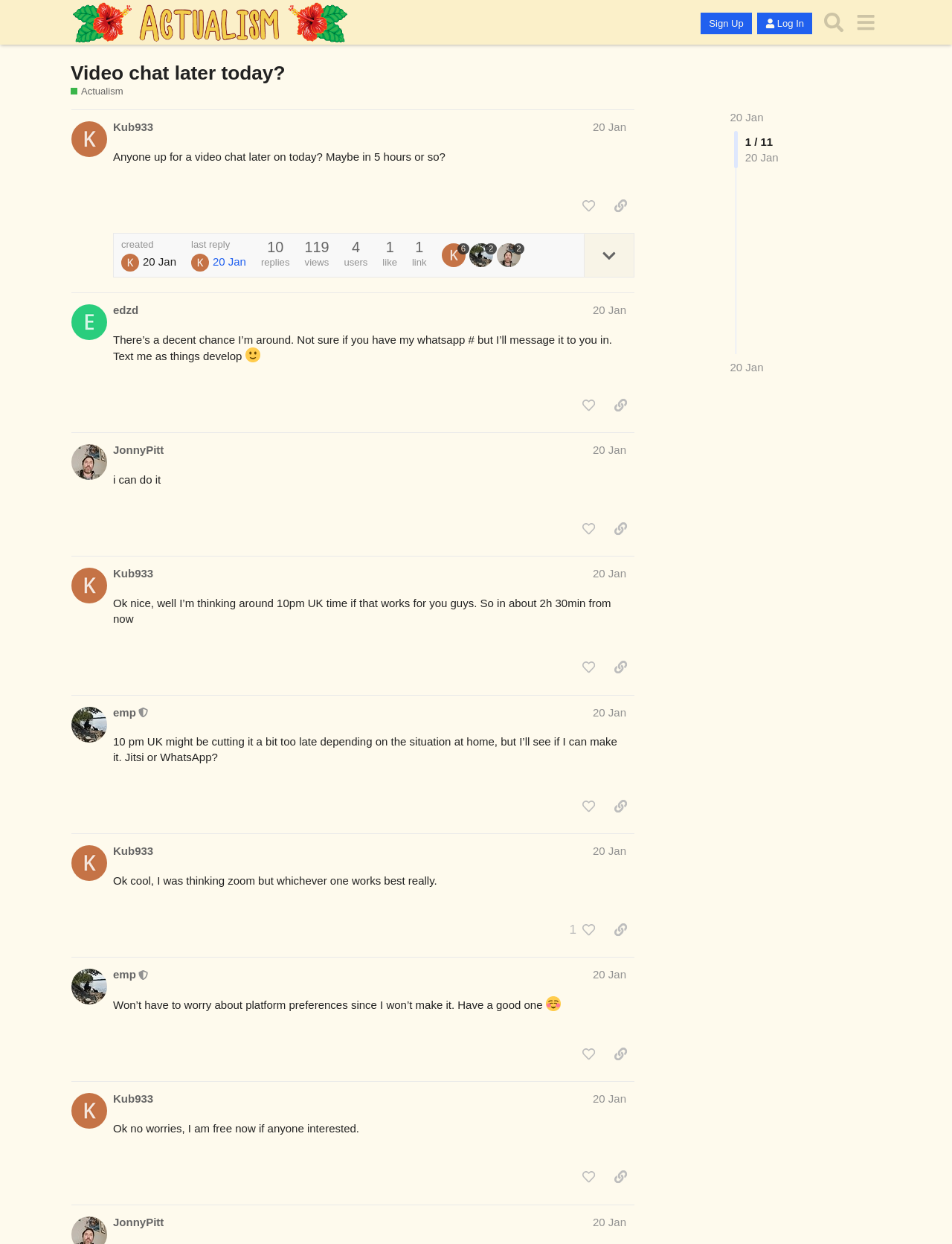Based on the element description settings, identify the bounding box of the UI element in the given webpage screenshot. The coordinates should be in the format (top-left x, top-left y, bottom-right x, bottom-right y) and must be between 0 and 1.

None